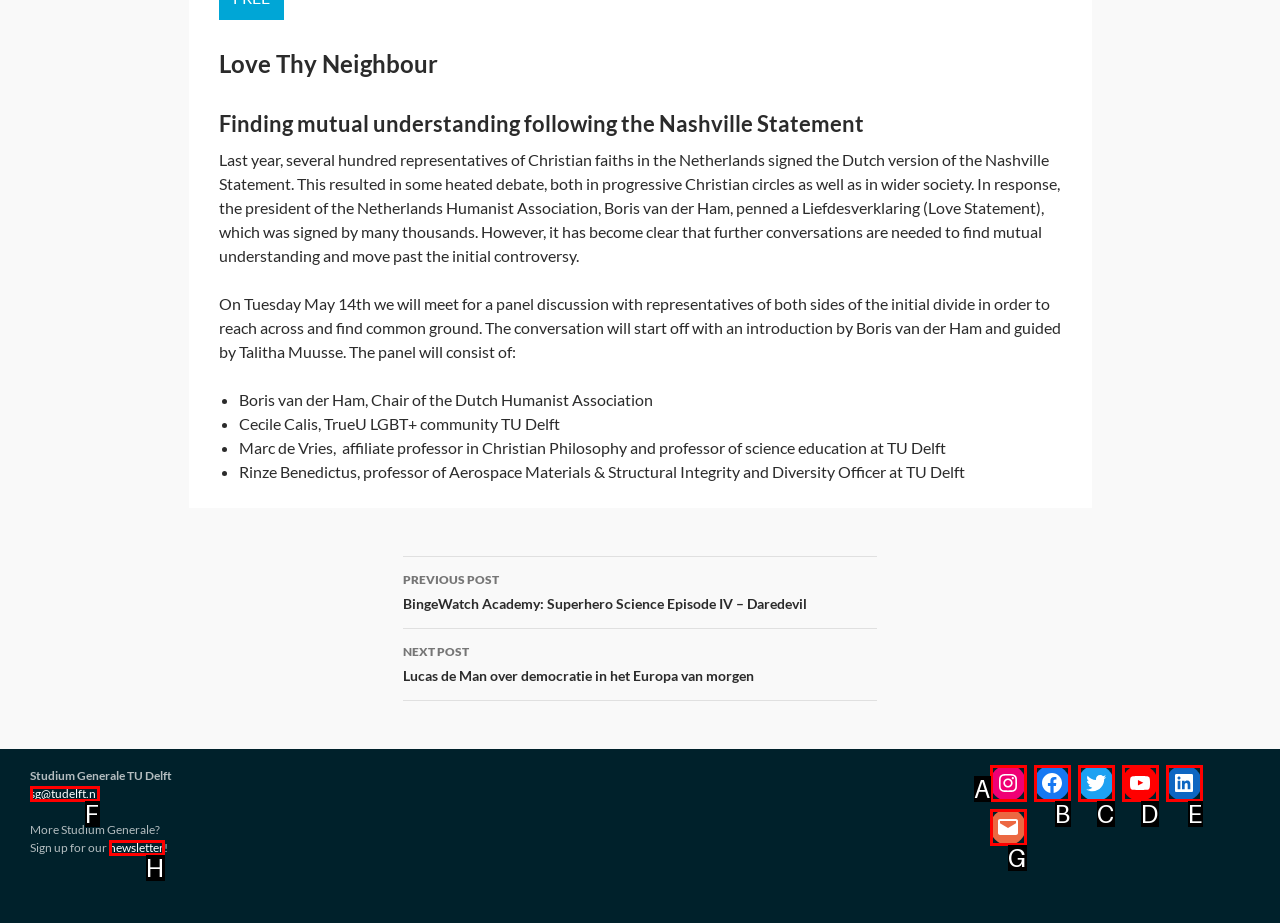Identify the letter corresponding to the UI element that matches this description: sg@tudelft.nl
Answer using only the letter from the provided options.

F